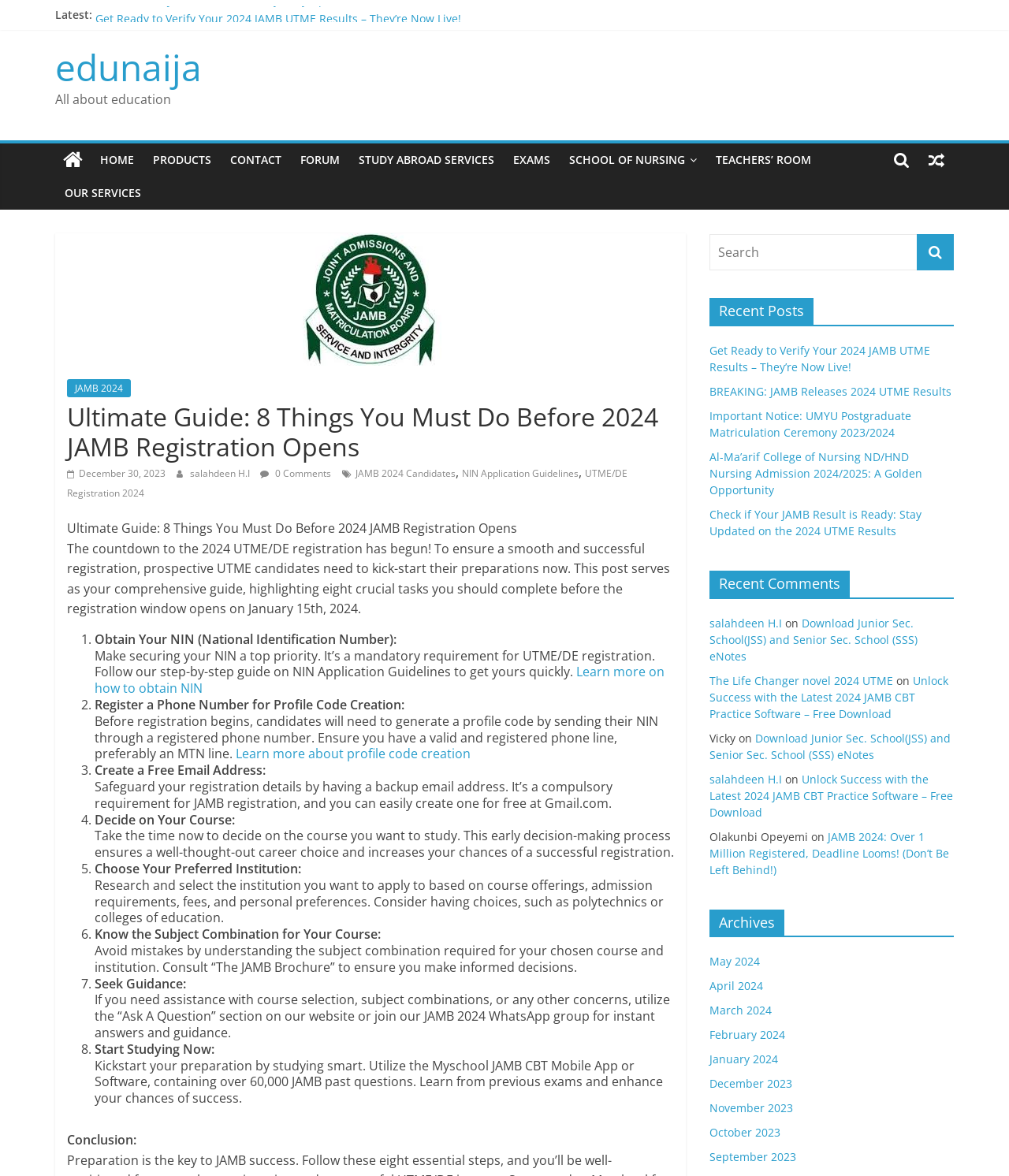How many things must be done before 2024 JAMB registration opens? Observe the screenshot and provide a one-word or short phrase answer.

8